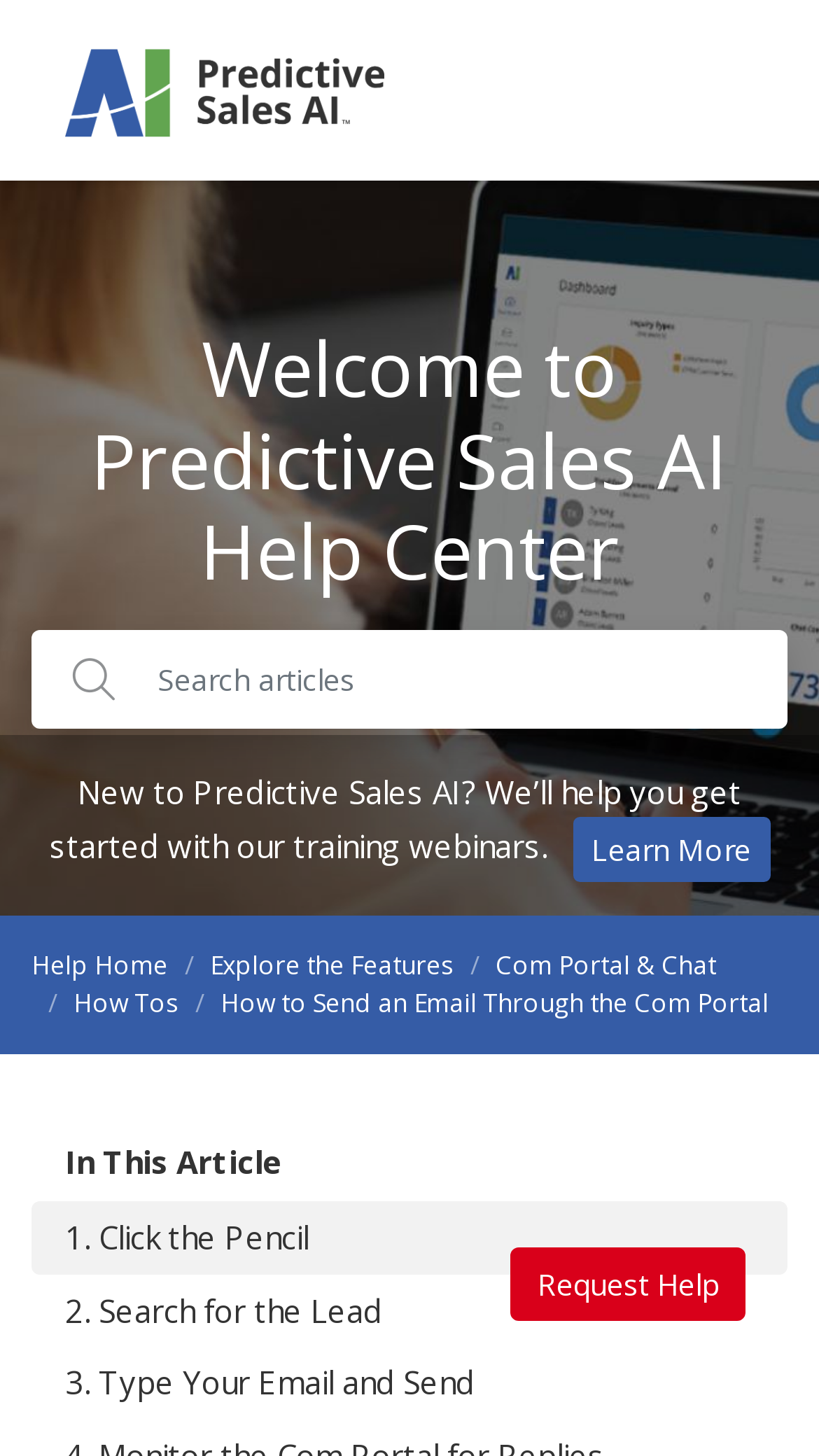Please identify the coordinates of the bounding box for the clickable region that will accomplish this instruction: "Search for help articles".

[0.497, 0.433, 0.615, 0.461]